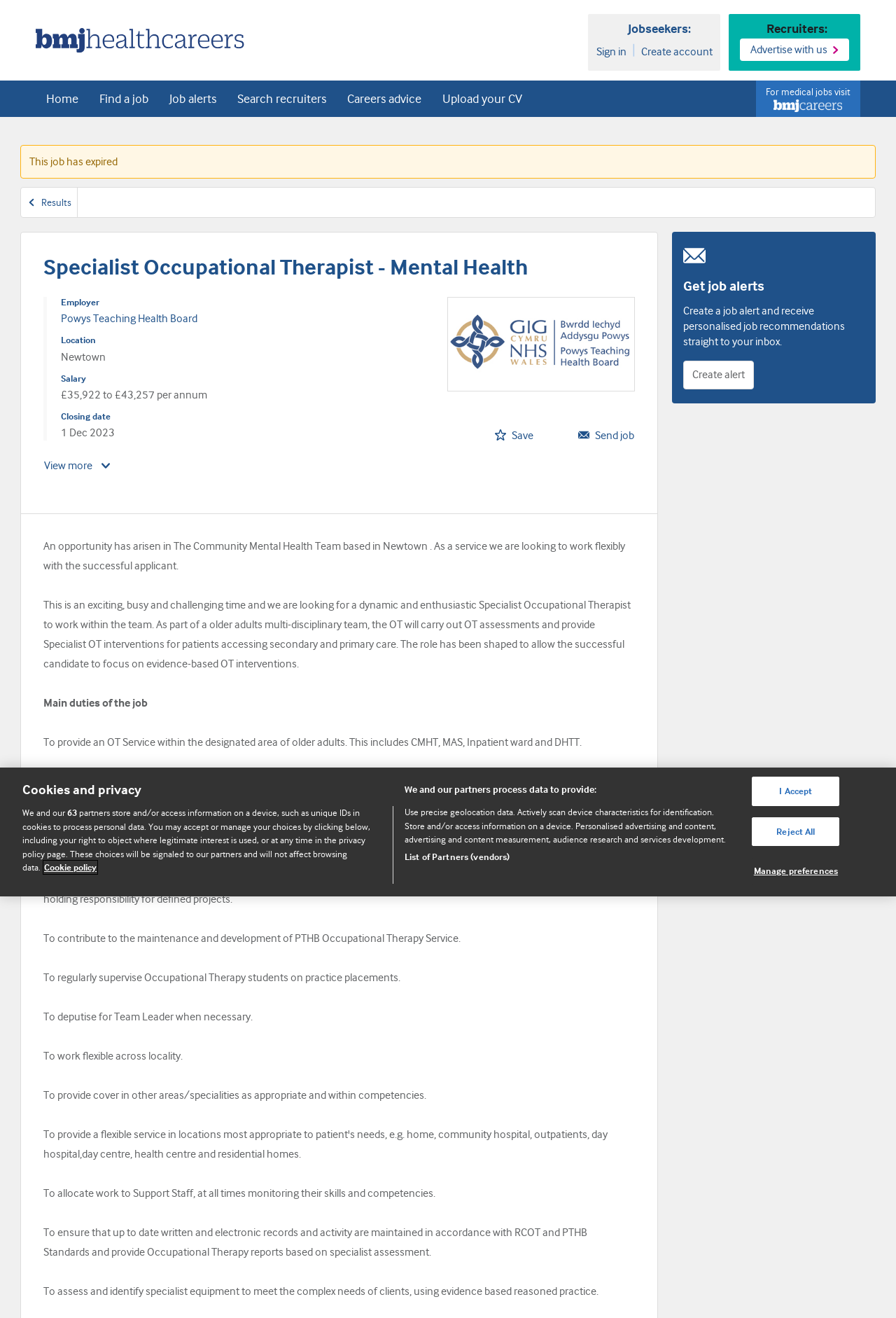Can you give a comprehensive explanation to the question given the content of the image?
What is the job title of the job posting?

I found the job title by looking at the heading element with the text 'Specialist Occupational Therapist - Mental Health' which is the main title of the job posting.